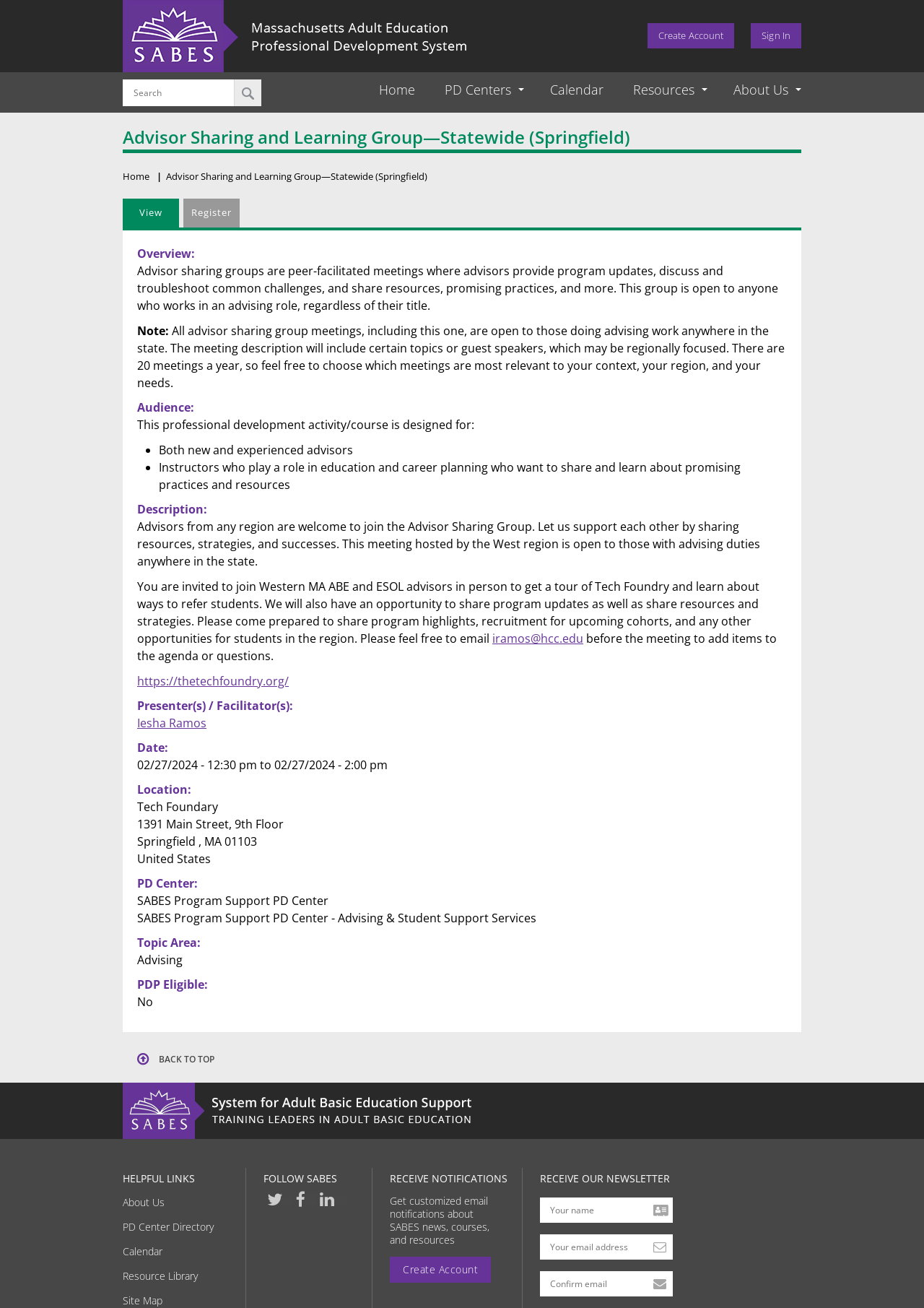What is the purpose of the meeting described on this webpage?
Based on the visual content, answer with a single word or a brief phrase.

To share resources and strategies